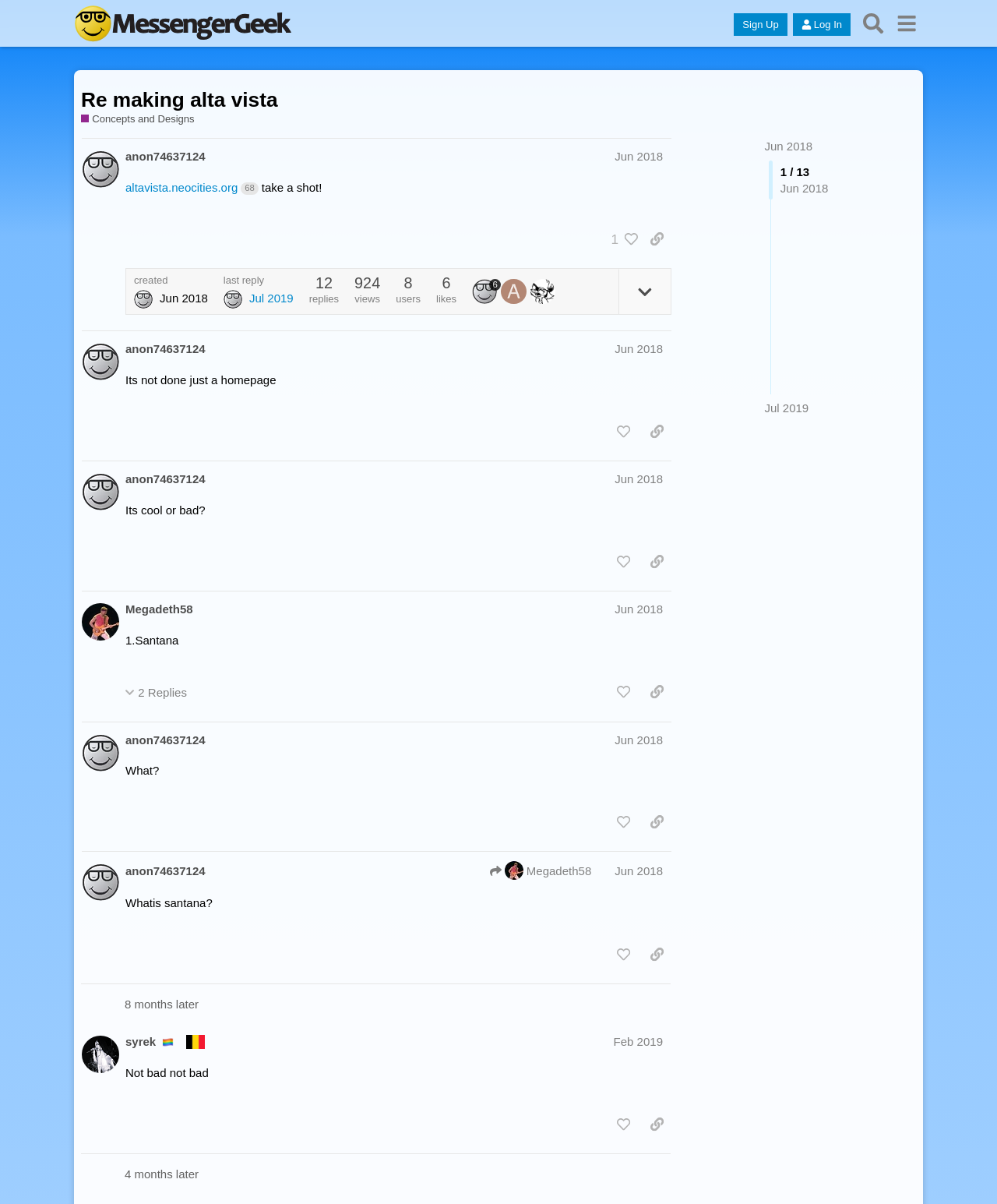What is the username of the user who made the first post?
Examine the image and give a concise answer in one word or a short phrase.

anon74637124